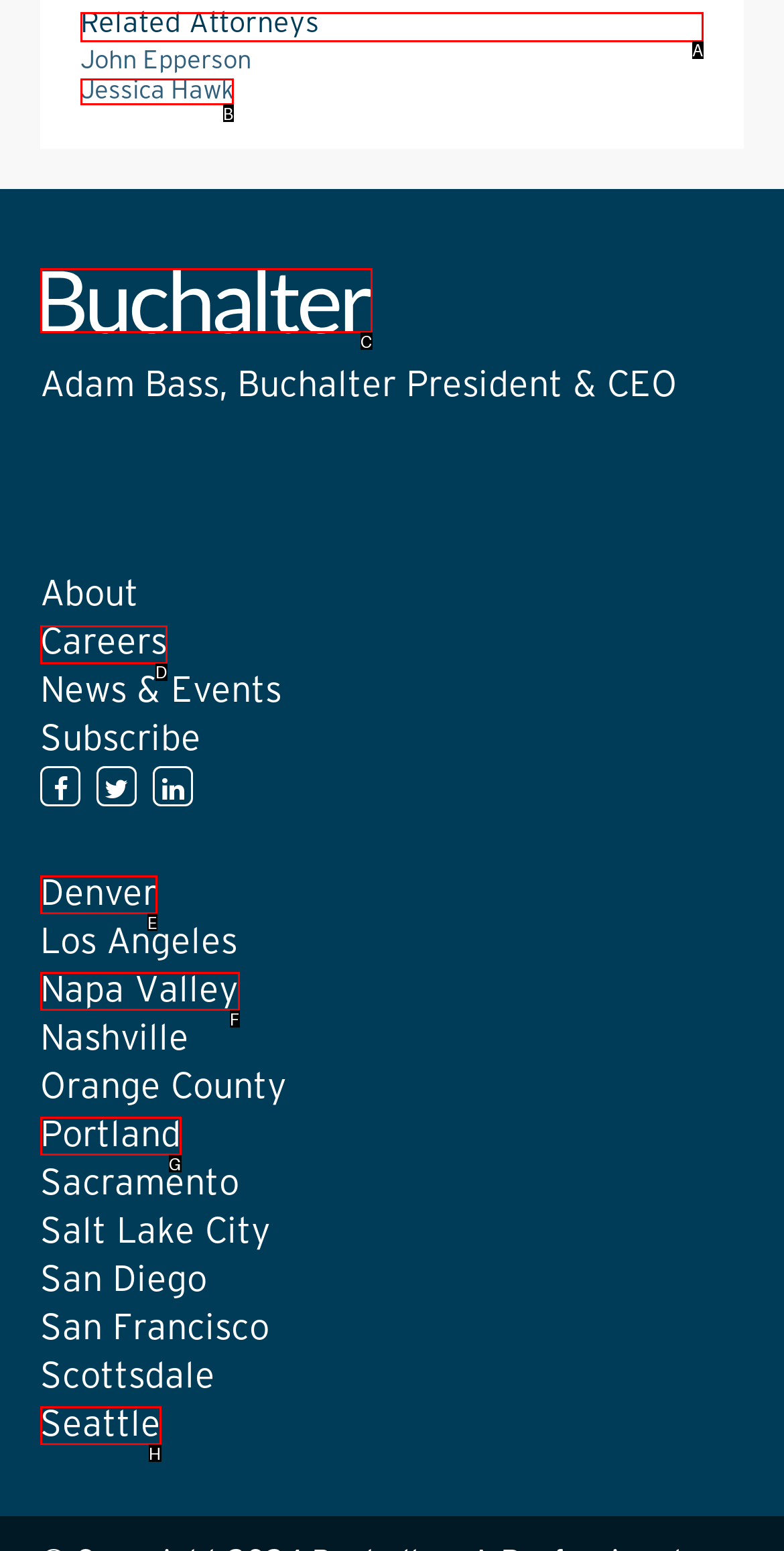Tell me which letter corresponds to the UI element that should be clicked to fulfill this instruction: View related attorneys
Answer using the letter of the chosen option directly.

A